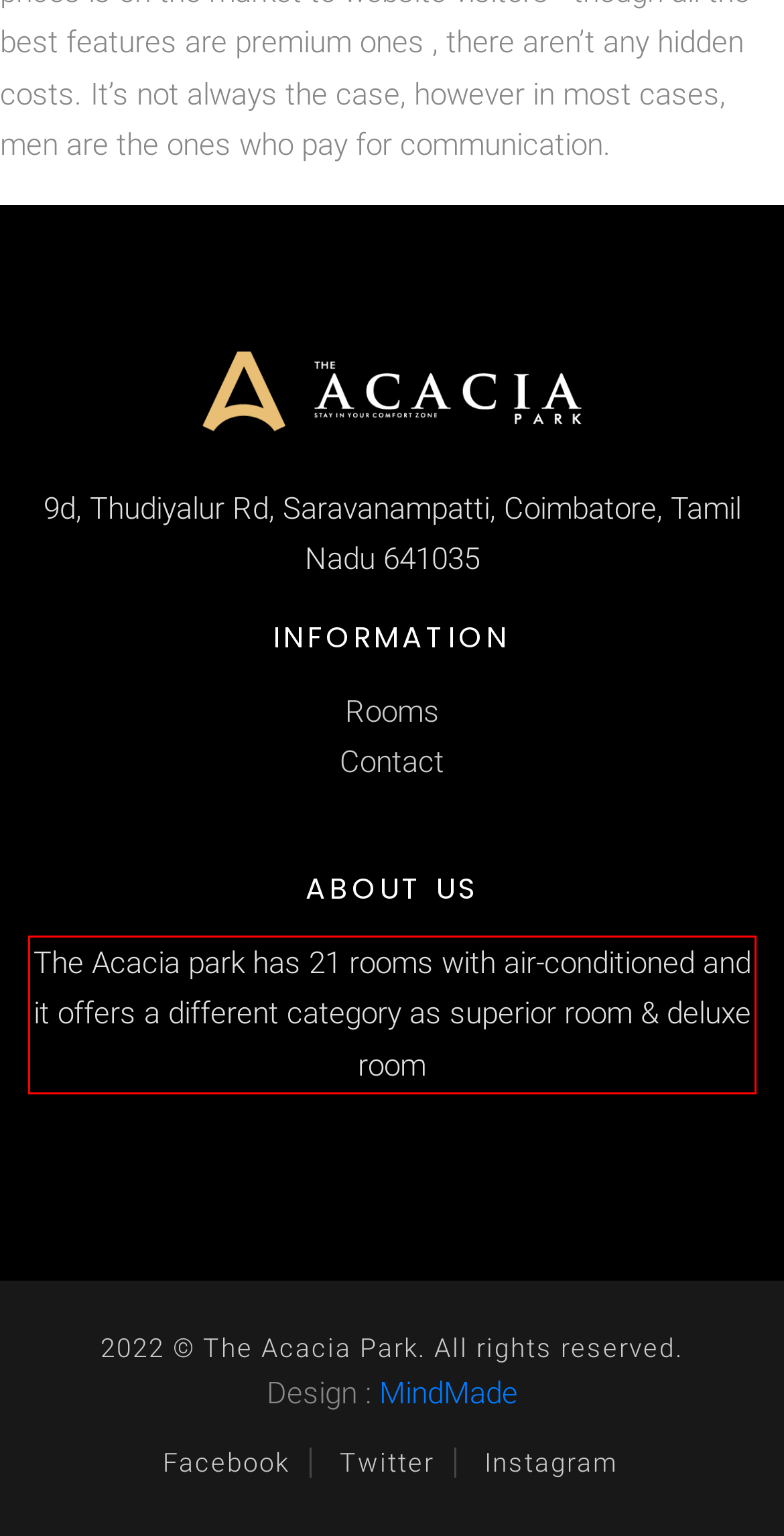Identify the text inside the red bounding box on the provided webpage screenshot by performing OCR.

The Acacia park has 21 rooms with air-conditioned and it offers a different category as superior room & deluxe room